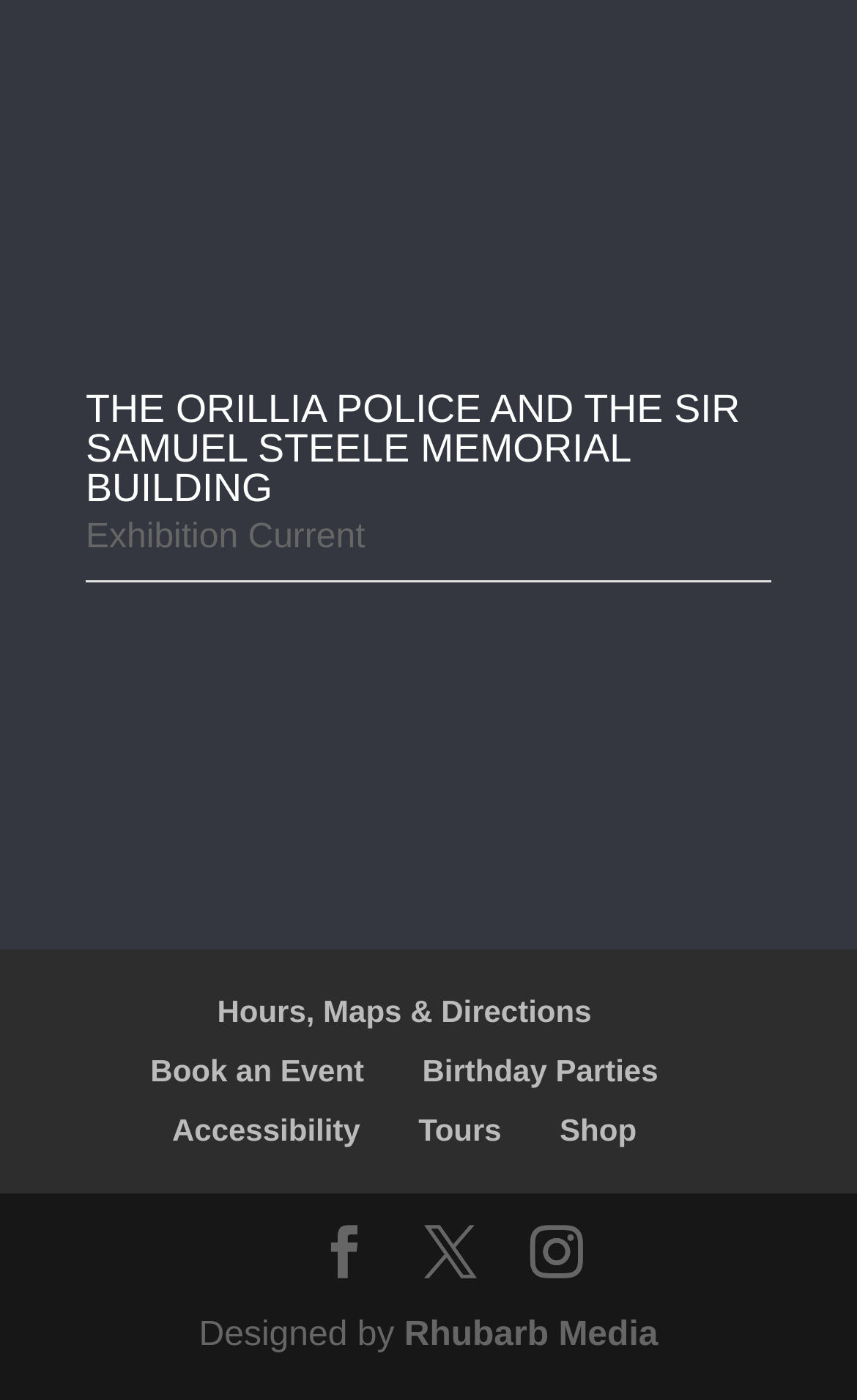What is the purpose of the 'Book an Event' link?
Using the image, respond with a single word or phrase.

To book an event